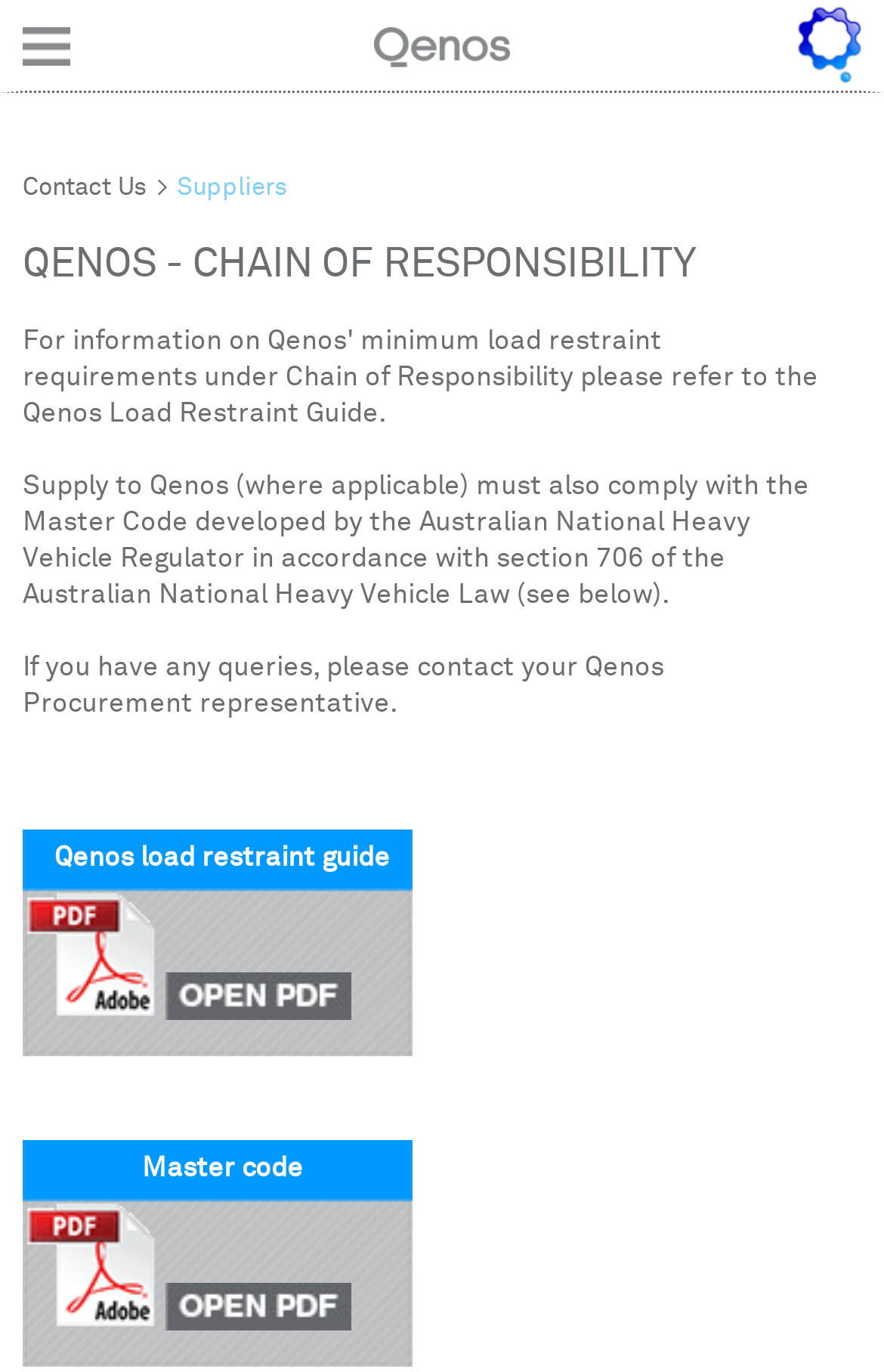How many links are present in the webpage?
Give a single word or phrase answer based on the content of the image.

6